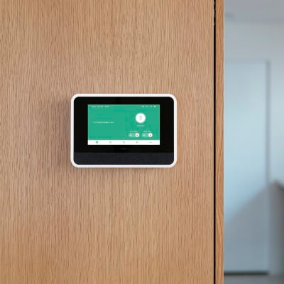Describe every aspect of the image in detail.

The image depicts a modern home automation touchscreen panel mounted on a wooden wall. This versatile device allows users to easily control various aspects of their home environment, such as lighting and temperature, enhancing comfort and energy efficiency. The user-friendly interface displays essential information and controls, facilitating seamless interaction with connected devices. With its sleek design, this automation system is not only functional but also aesthetically pleasing, making it a perfect addition to contemporary living spaces. The integration of such smart technology exemplifies how home automation can adapt to individual lifestyles and improve everyday living.